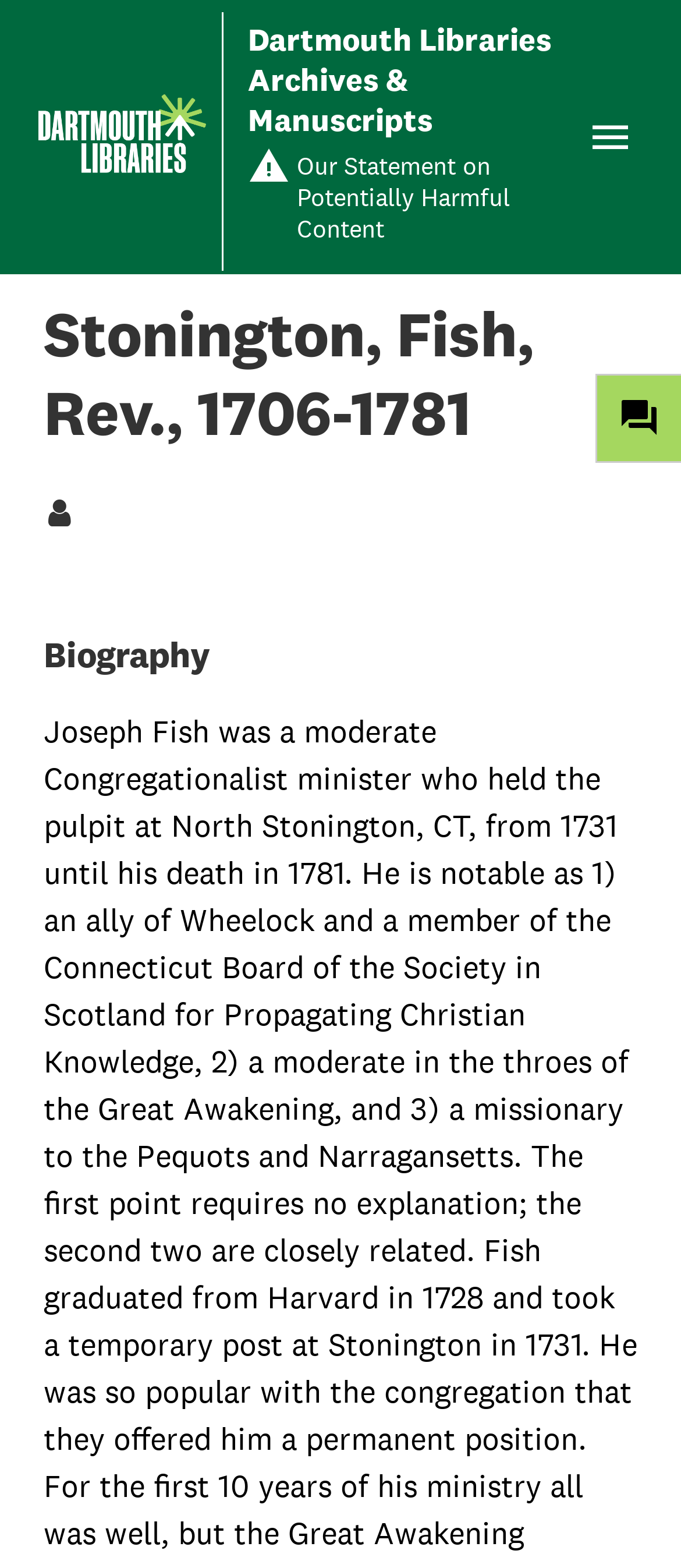Based on the image, please elaborate on the answer to the following question:
What is the name of the person described?

By looking at the heading element on the webpage, I can see that the name of the person described is 'Stonington, Fish, Rev.'